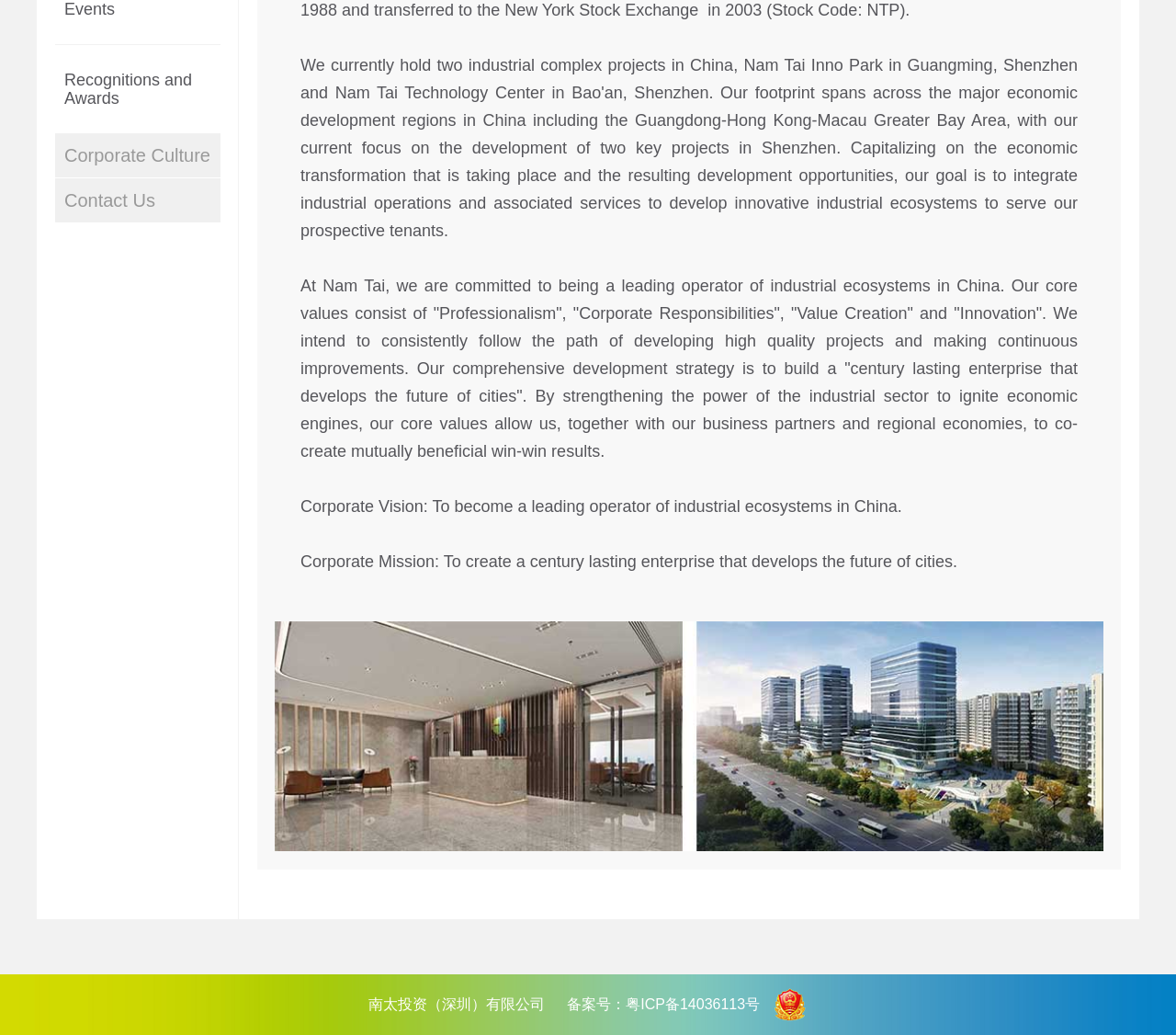Provide the bounding box for the UI element matching this description: "parent_node: 备案号：粤ICP备14036113号".

[0.657, 0.954, 0.687, 0.988]